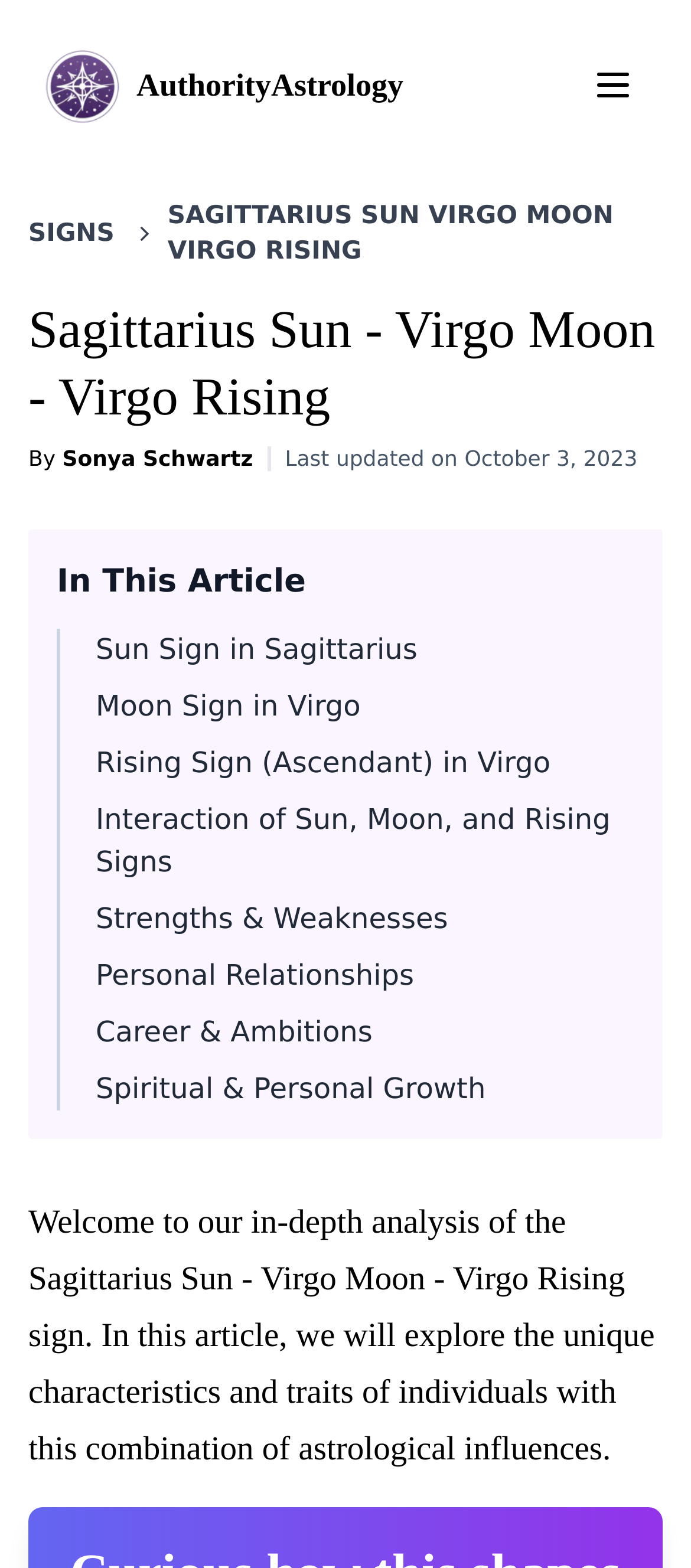Give a one-word or short phrase answer to this question: 
What is the text above the link 'SAGITTARIUS SUN VIRGO MOON VIRGO RISING'?

SIGNS